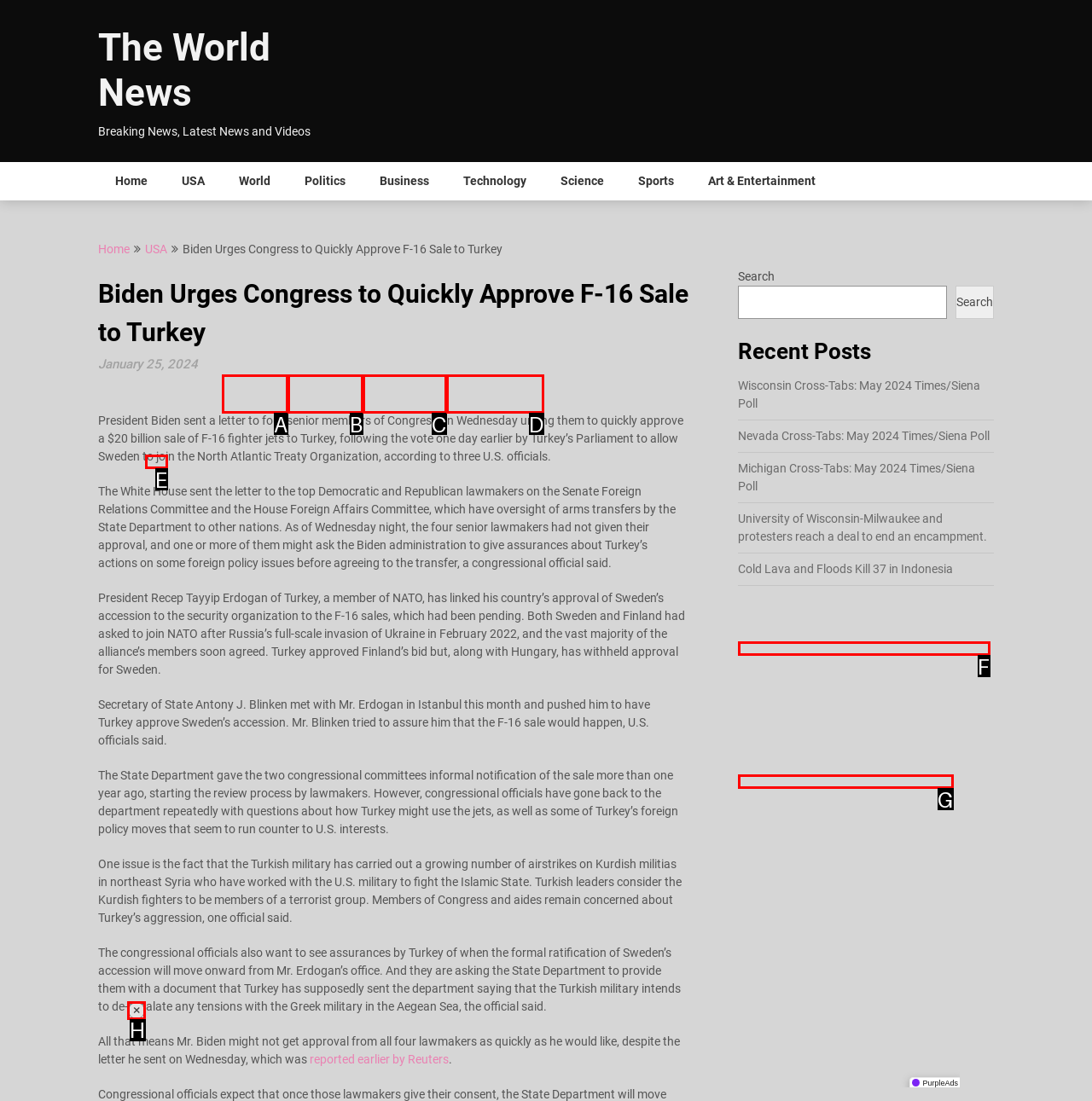Identify the letter of the UI element I need to click to carry out the following instruction: Close the current window

H